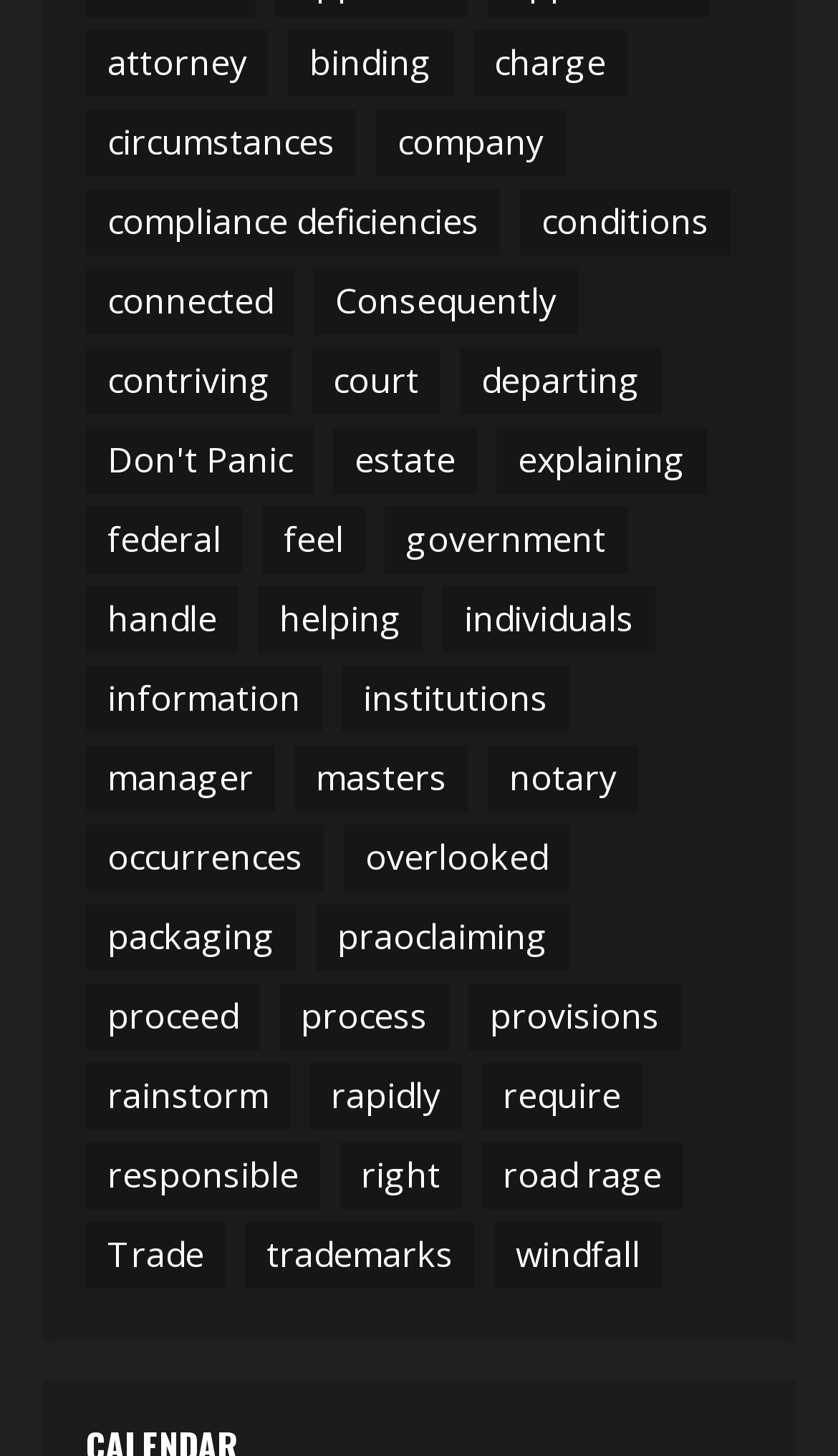Locate the bounding box coordinates of the clickable element to fulfill the following instruction: "Learn about government". Provide the coordinates as four float numbers between 0 and 1 in the format [left, top, right, bottom].

[0.459, 0.348, 0.749, 0.393]